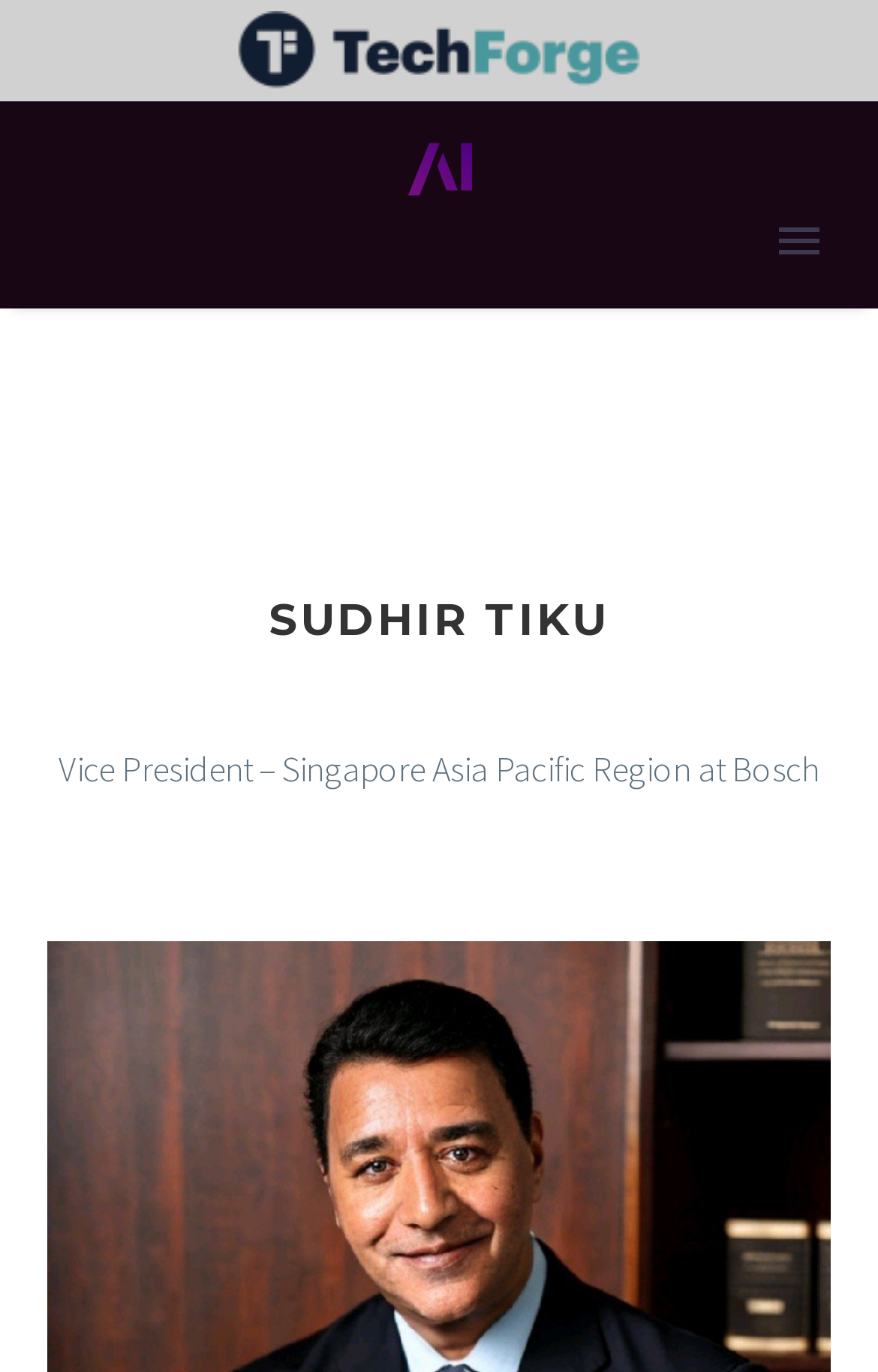What is the company associated with the image at the top?
Answer the question with just one word or phrase using the image.

techforge